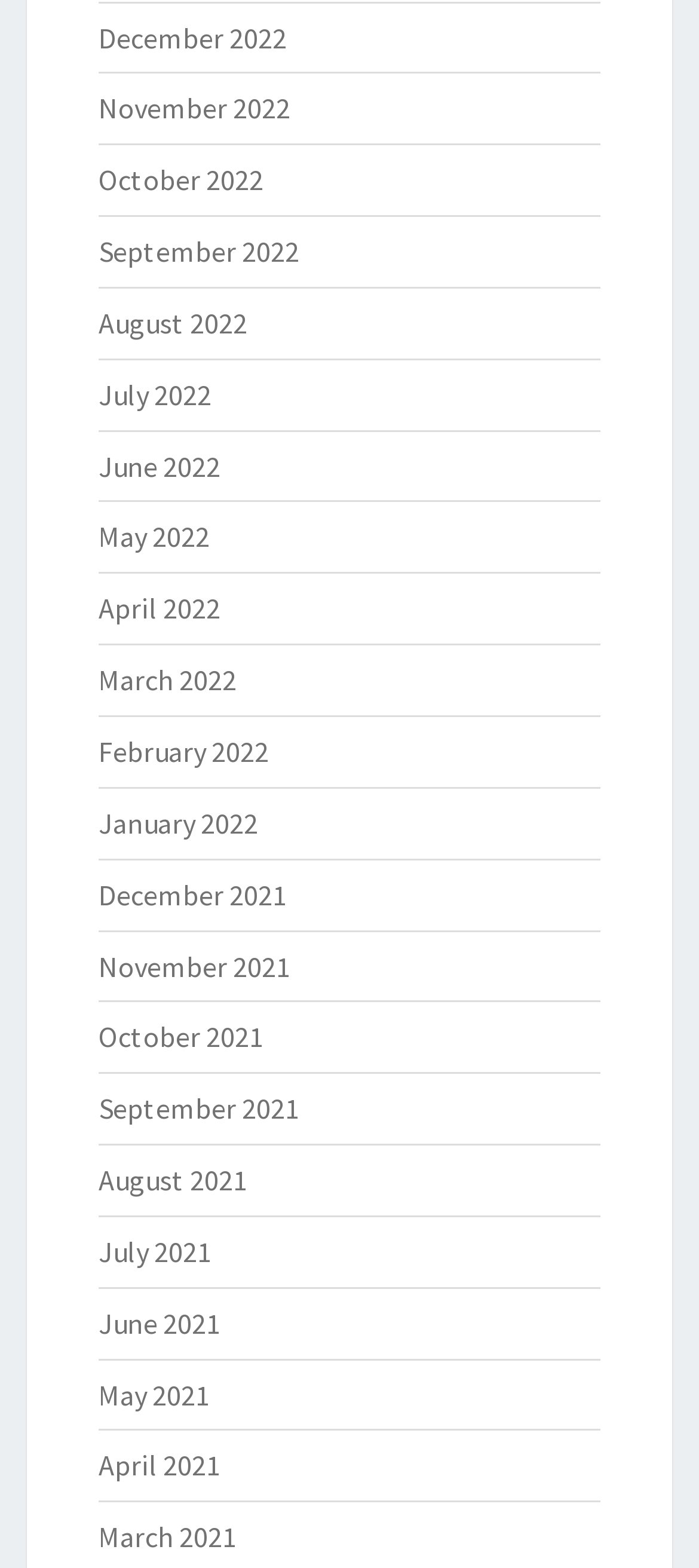What is the pattern of the month listings?
Please interpret the details in the image and answer the question thoroughly.

I observed the text of the link elements and found that they are listed in a monthly pattern, starting from December 2021 and ending at December 2022, with each month of the year represented.